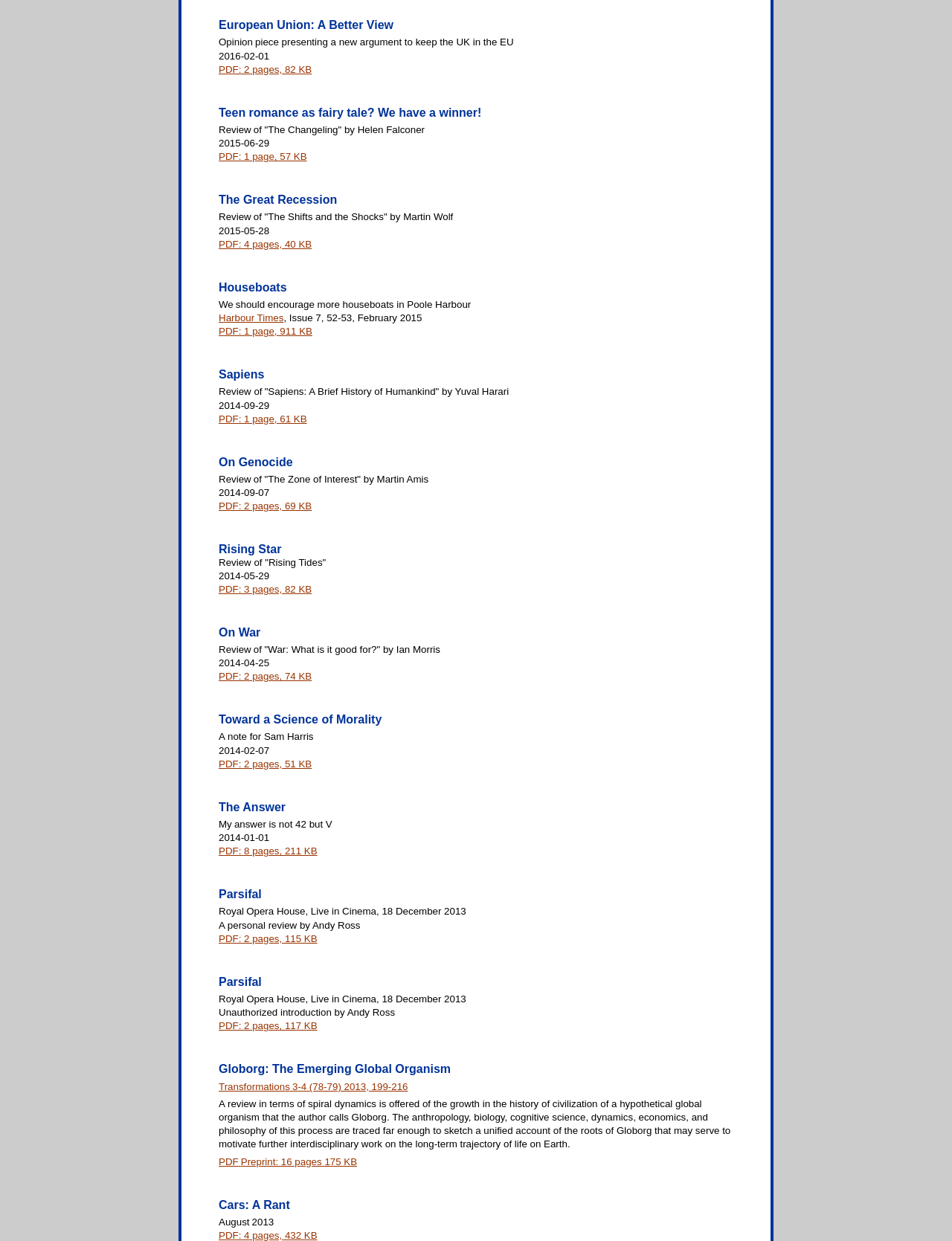Locate the bounding box for the described UI element: "Harbour Times". Ensure the coordinates are four float numbers between 0 and 1, formatted as [left, top, right, bottom].

[0.23, 0.252, 0.298, 0.261]